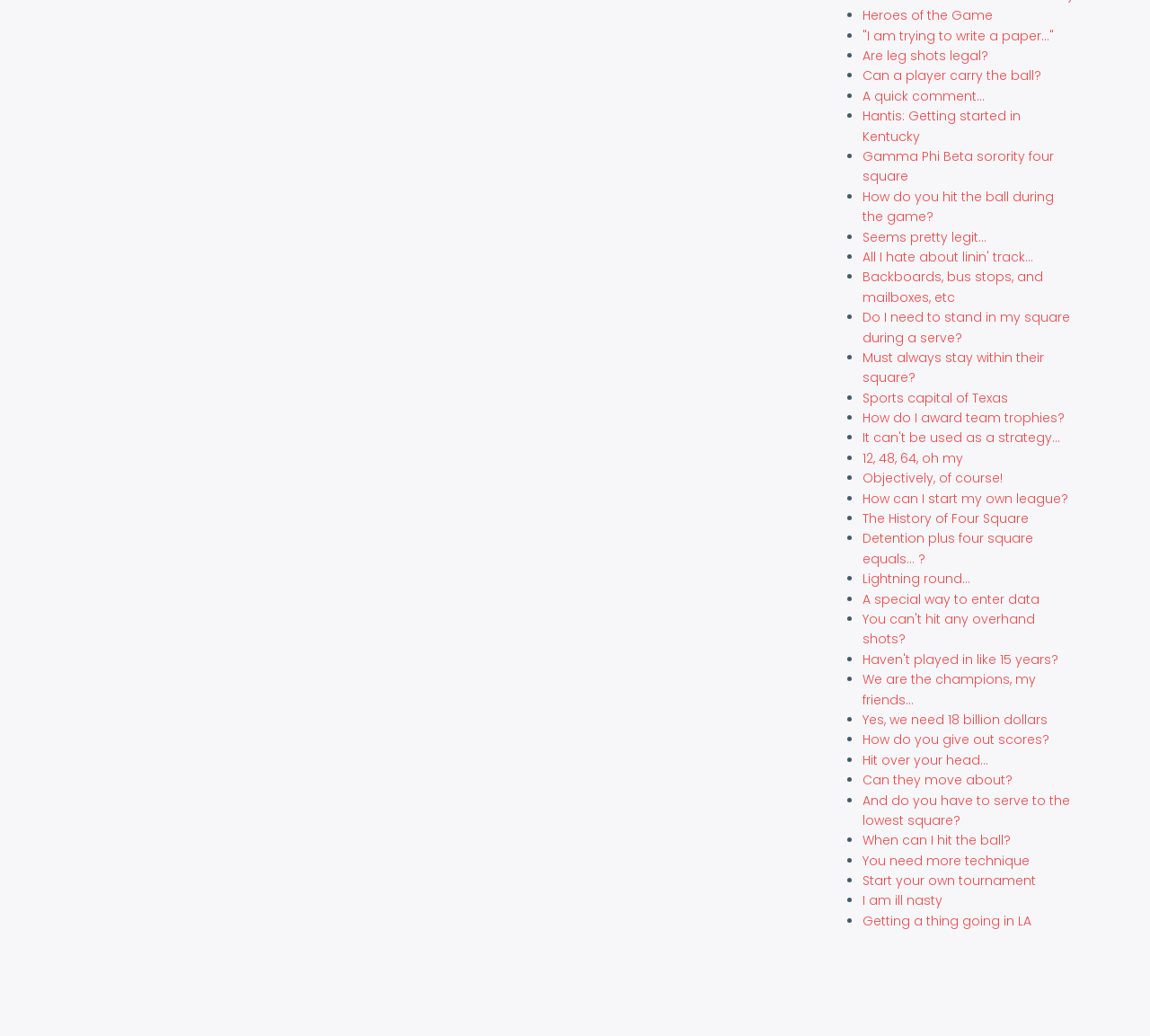Extract the bounding box coordinates for the UI element described by the text: "Objectively, of course!". The coordinates should be in the form of [left, top, right, bottom] with values between 0 and 1.

[0.75, 0.453, 0.872, 0.47]